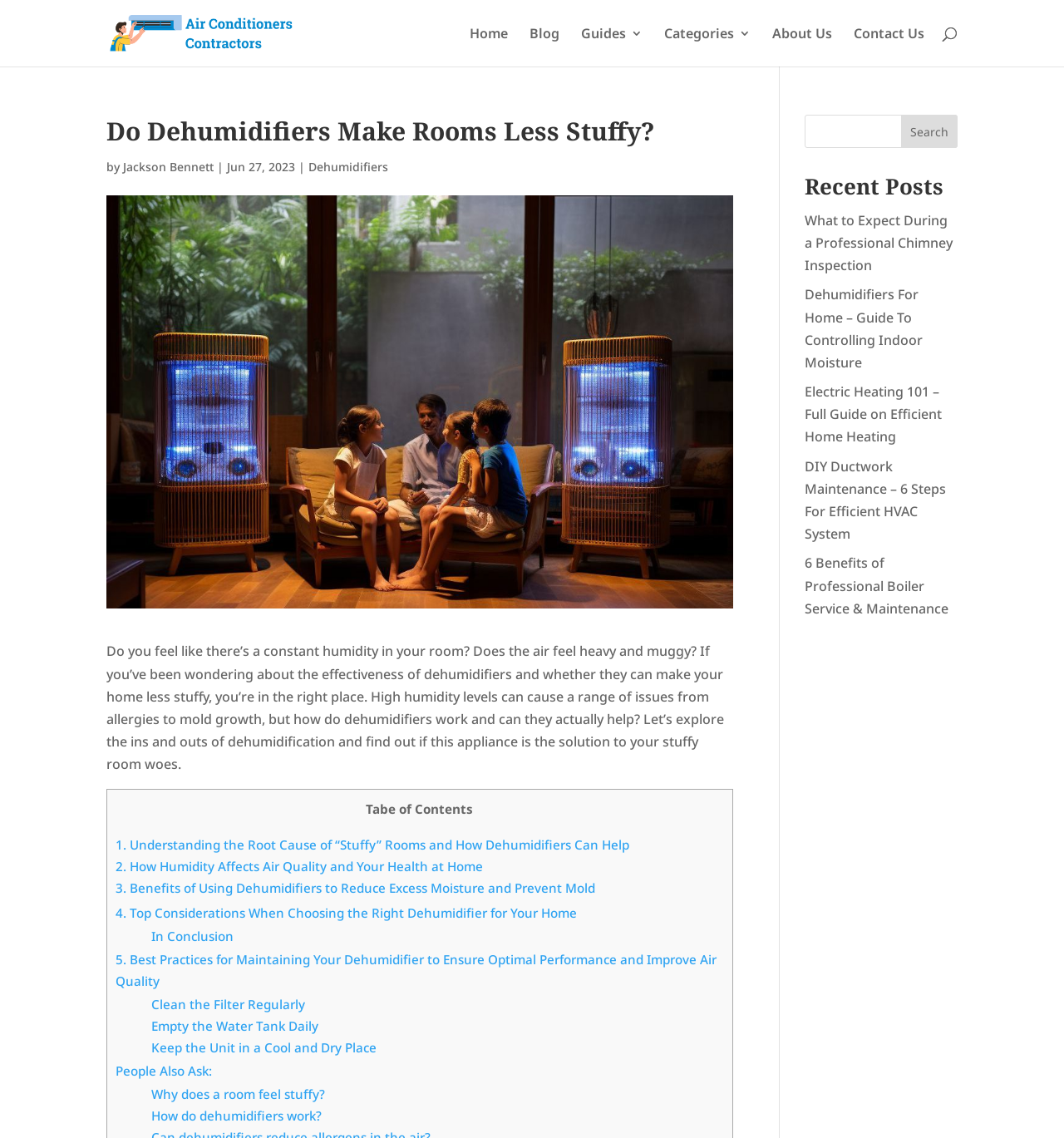Find the bounding box of the UI element described as follows: "How do dehumidifiers work?".

[0.142, 0.973, 0.302, 0.987]